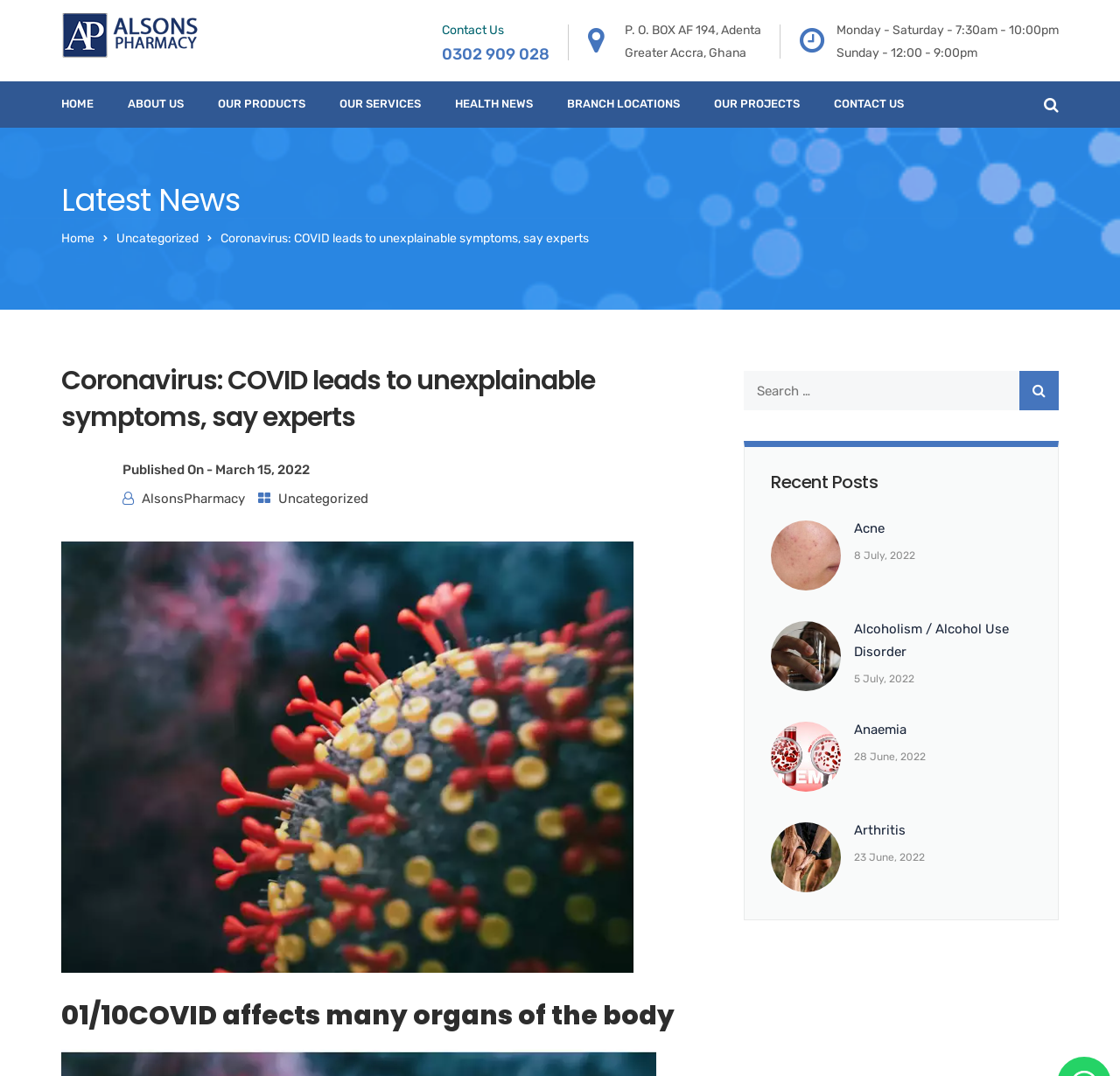Using the format (top-left x, top-left y, bottom-right x, bottom-right y), provide the bounding box coordinates for the described UI element. All values should be floating point numbers between 0 and 1: Uncategorized

[0.104, 0.215, 0.177, 0.228]